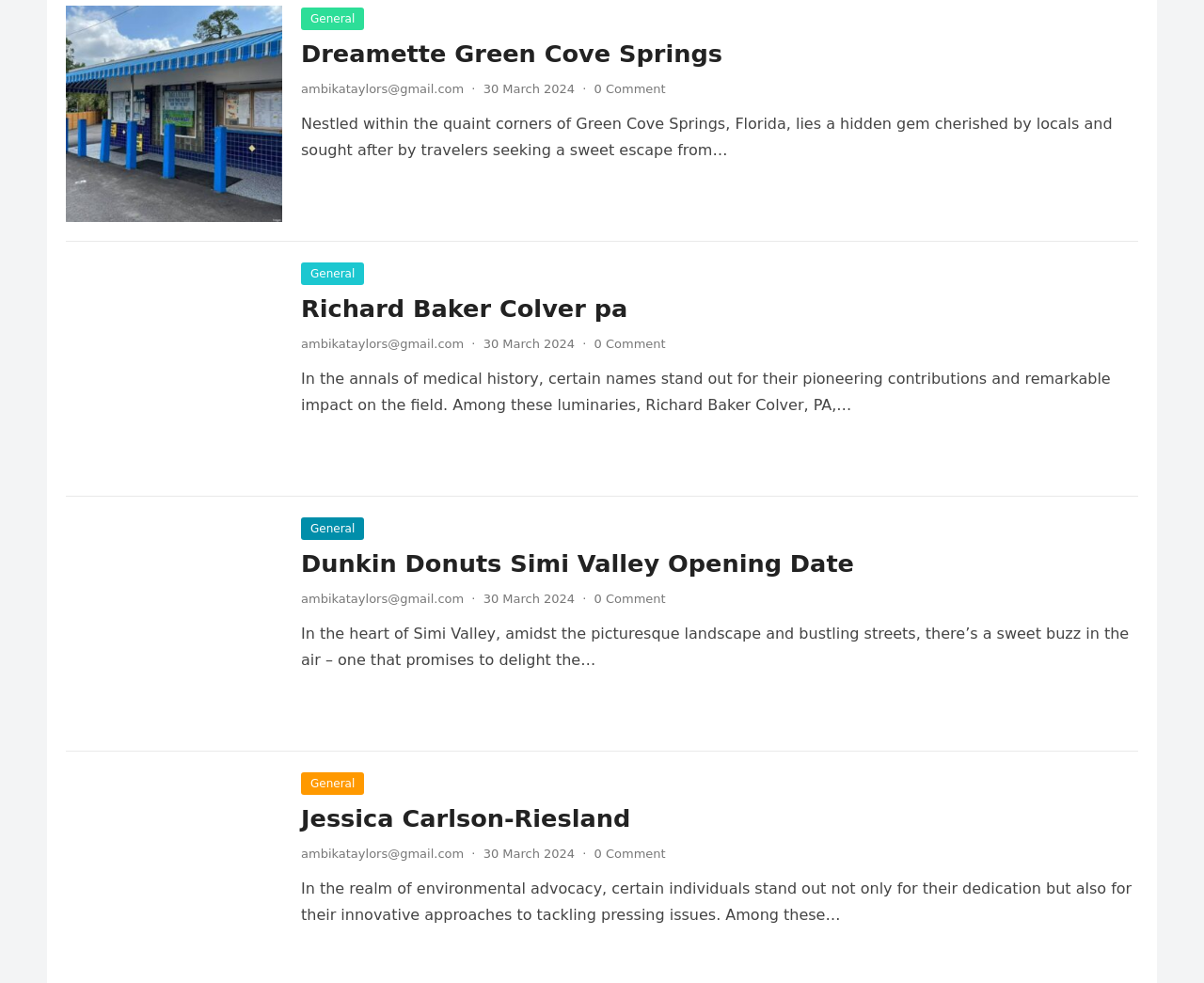Using the provided element description: "Richard Baker Colver pa", identify the bounding box coordinates. The coordinates should be four floats between 0 and 1 in the order [left, top, right, bottom].

[0.25, 0.3, 0.521, 0.328]